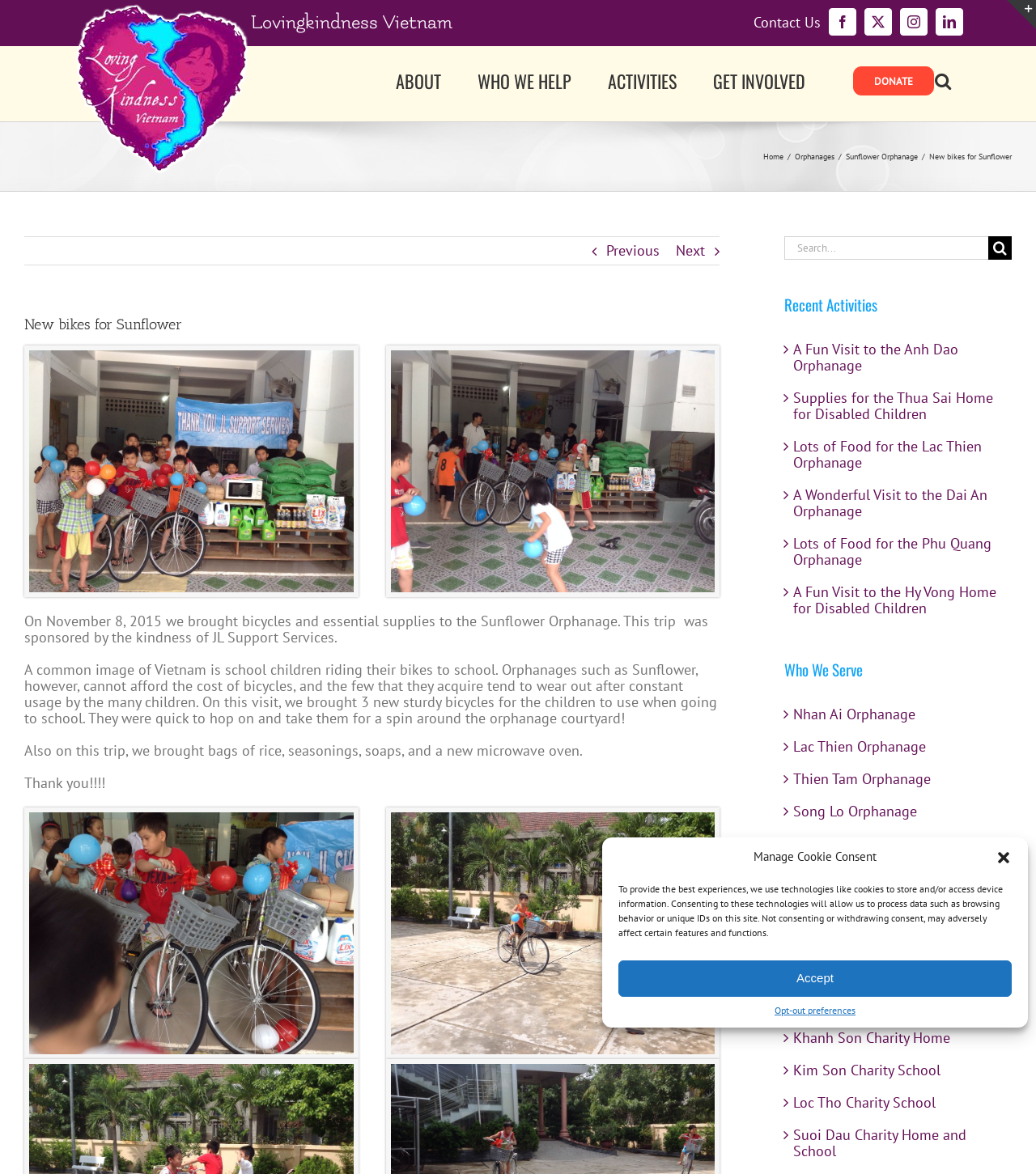Please provide the bounding box coordinates for the element that needs to be clicked to perform the following instruction: "Explore 'Archive' section". The coordinates should be given as four float numbers between 0 and 1, i.e., [left, top, right, bottom].

None